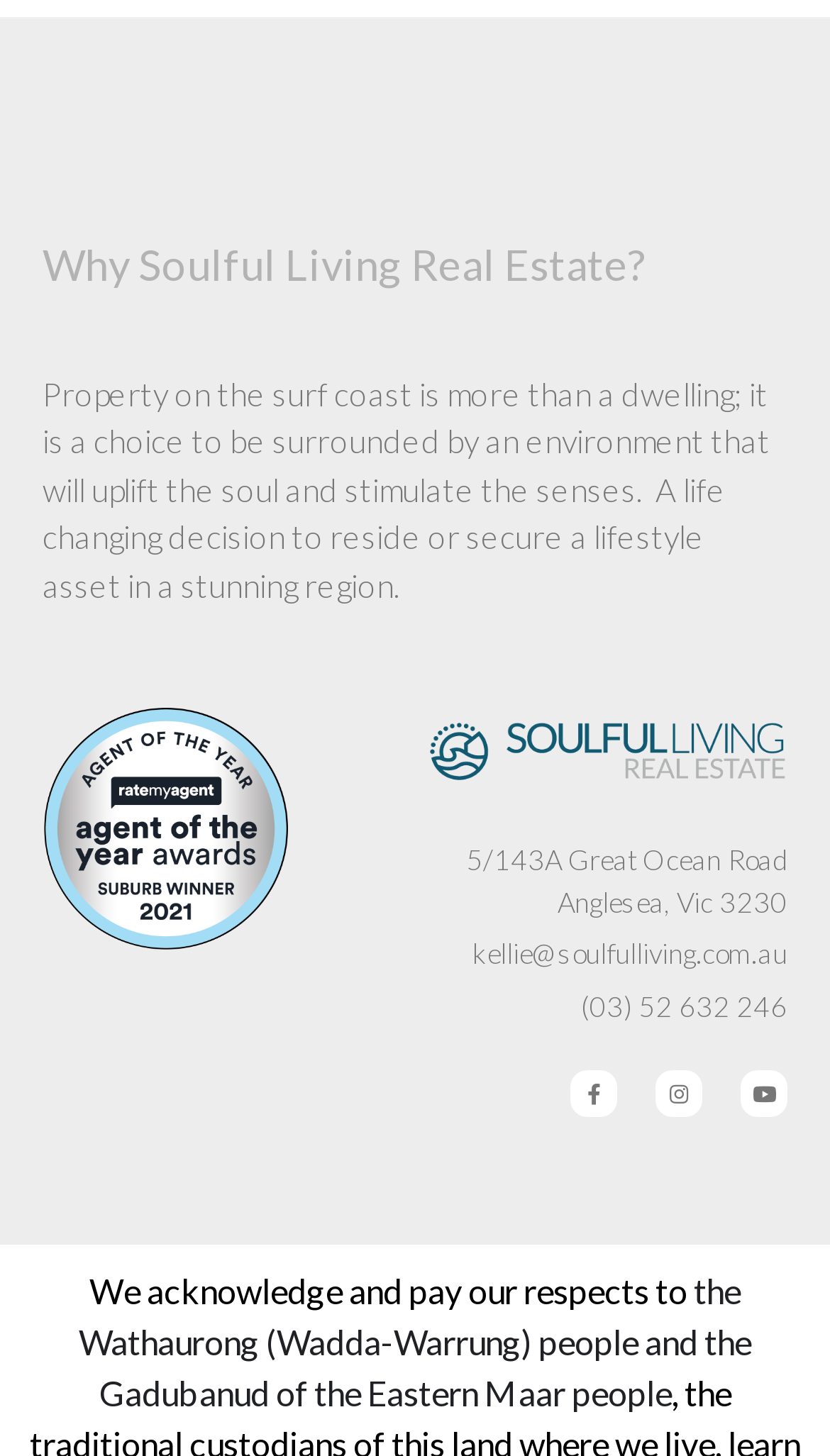What is the address of Soulful Living Real Estate?
Please use the visual content to give a single word or phrase answer.

5/143A Great Ocean Road, Anglesea, Vic 3230